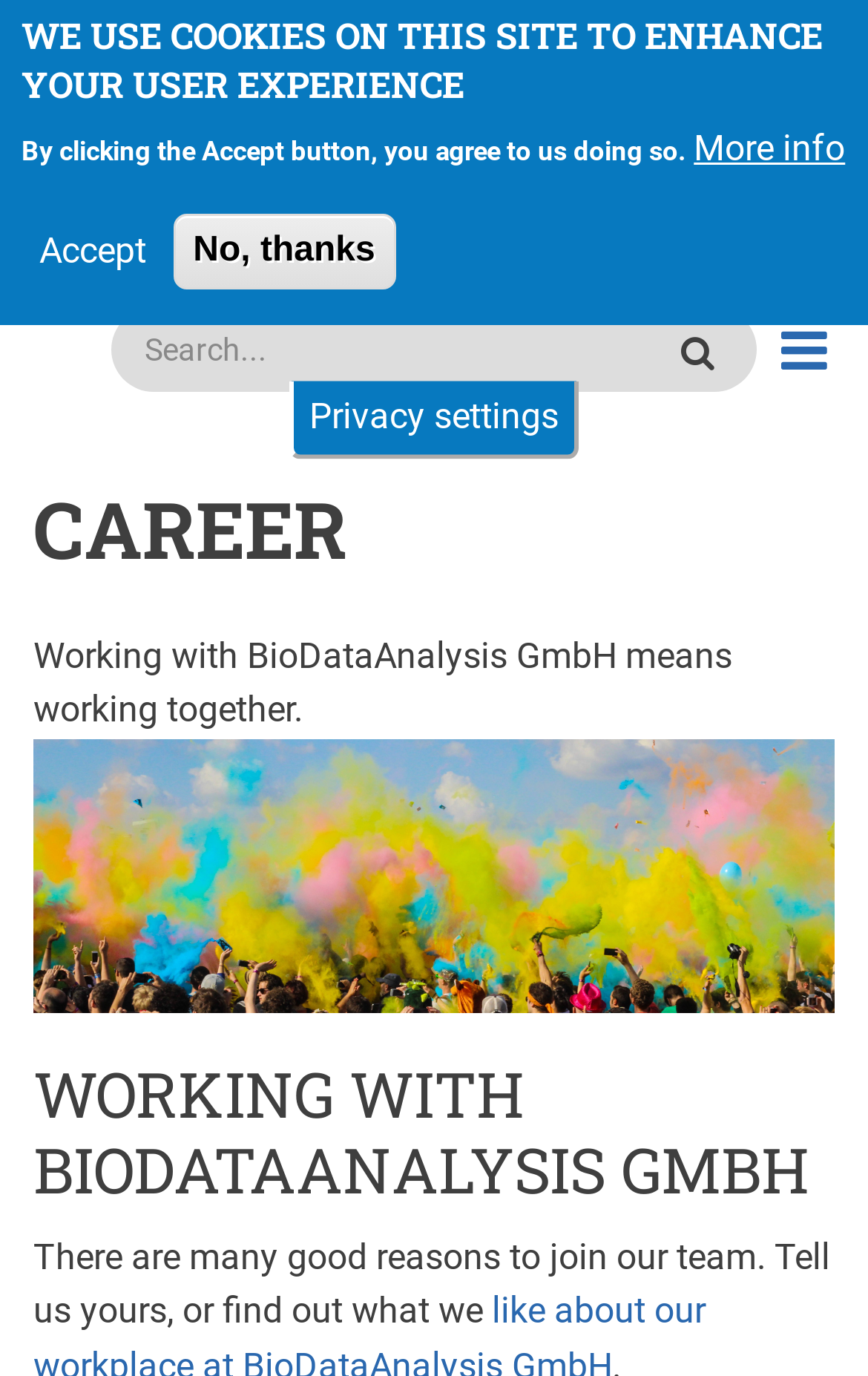Create an elaborate caption that covers all aspects of the webpage.

The webpage is about the career section of BioDataAnalysis GmbH. At the top, there is a modal dialog with a privacy settings button and a message about using cookies on the site. Below this, there is a link to skip to the main content. 

The main navigation menu is located at the top left, with links to the home page, BioDataAnalysis GmbH, and a search function. The search function is accompanied by a search box and a search button. 

On the top right, there is a social media link represented by an icon. 

The main content of the page is divided into sections. The first section has a heading "CAREER" and a subheading "Working with BioDataAnalysis GmbH means working together." Below this, there is an image. 

The next section has a heading "WORKING WITH BIODATAANALYSIS GMBH" and a paragraph of text that starts with "There are many good reasons to join our team."